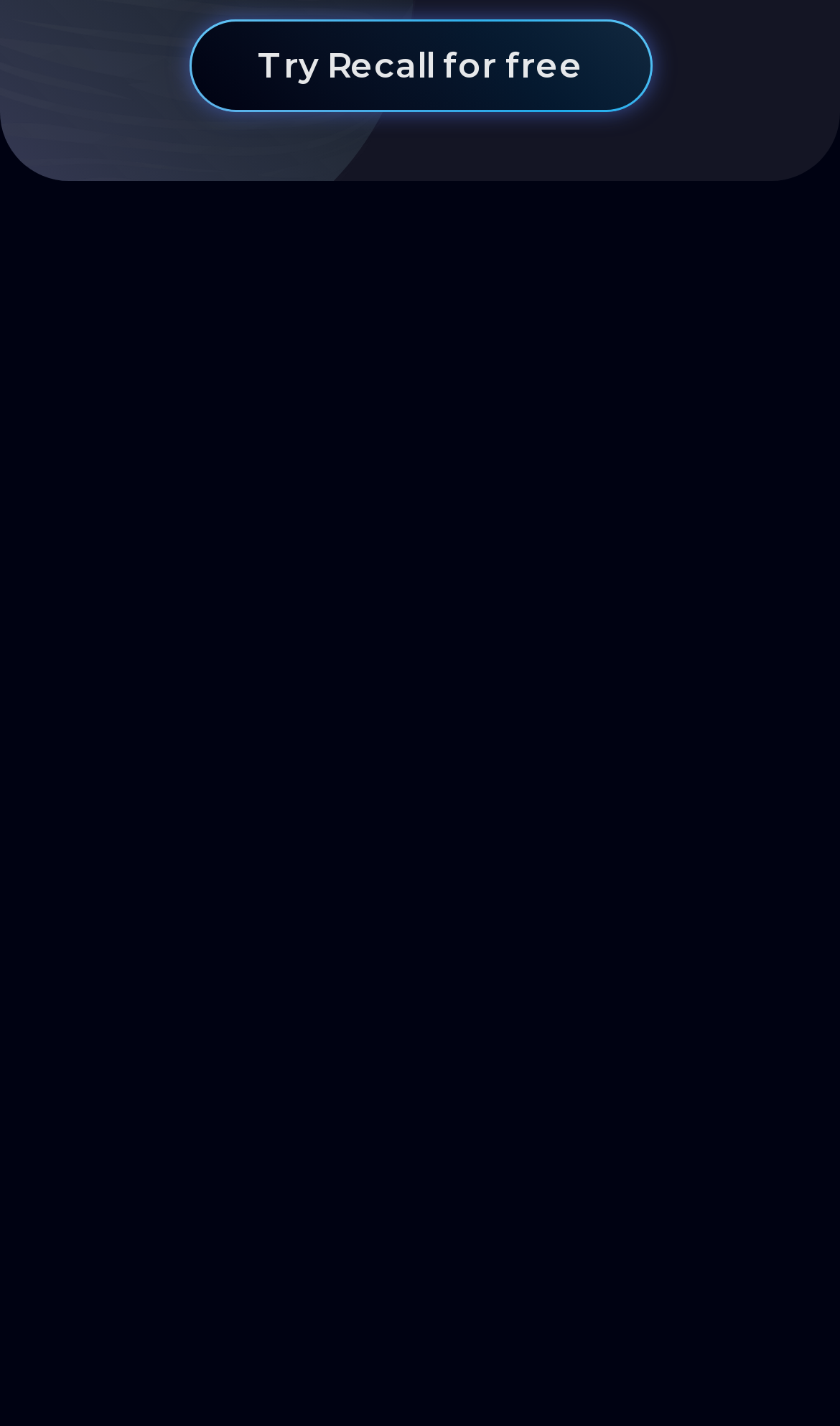Please identify the bounding box coordinates of the clickable area that will allow you to execute the instruction: "Check the Privacy Policy".

[0.041, 0.445, 0.349, 0.505]